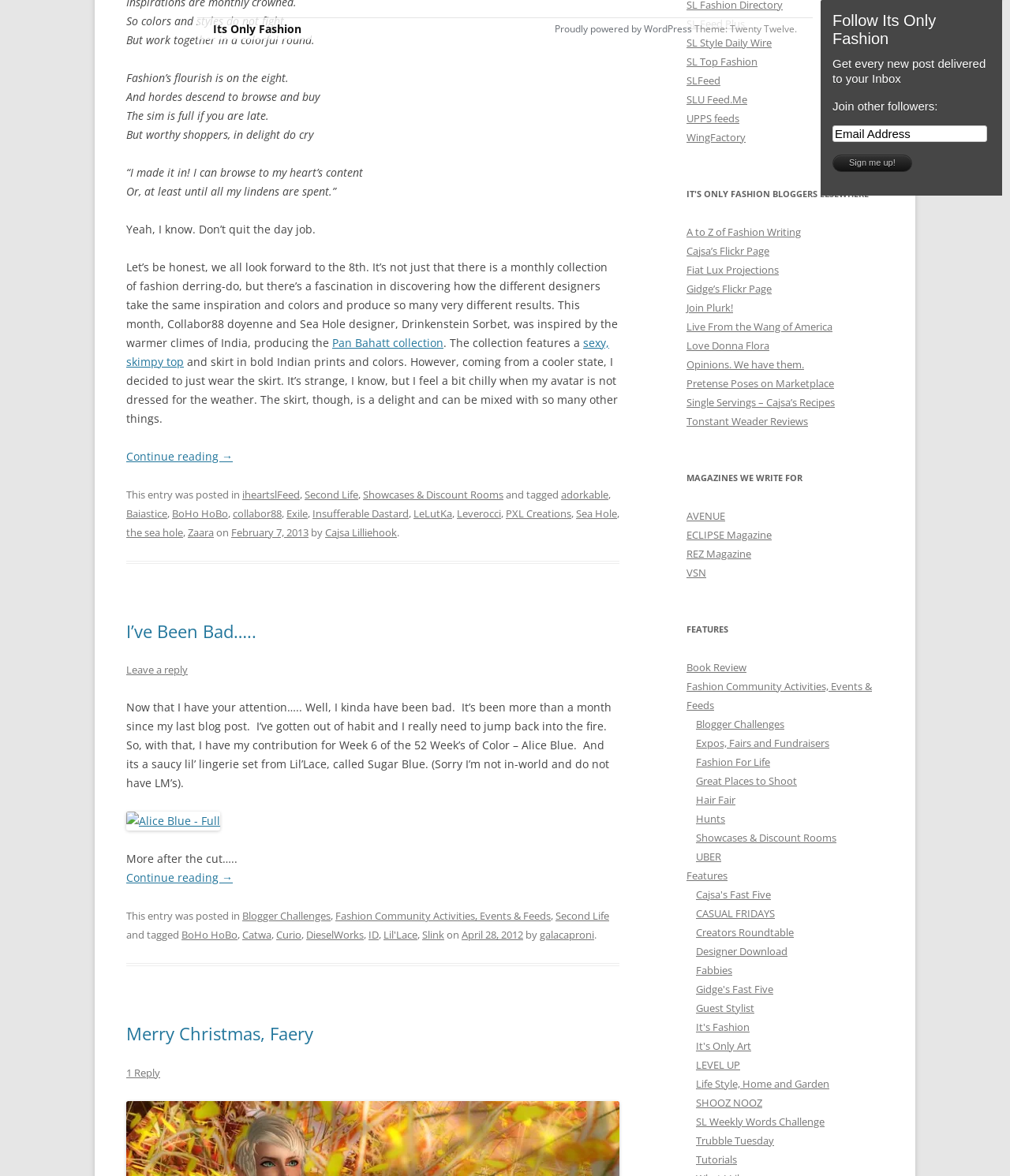Find the bounding box coordinates for the element that must be clicked to complete the instruction: "View the image 'Alice Blue - Full'". The coordinates should be four float numbers between 0 and 1, indicated as [left, top, right, bottom].

[0.125, 0.69, 0.218, 0.706]